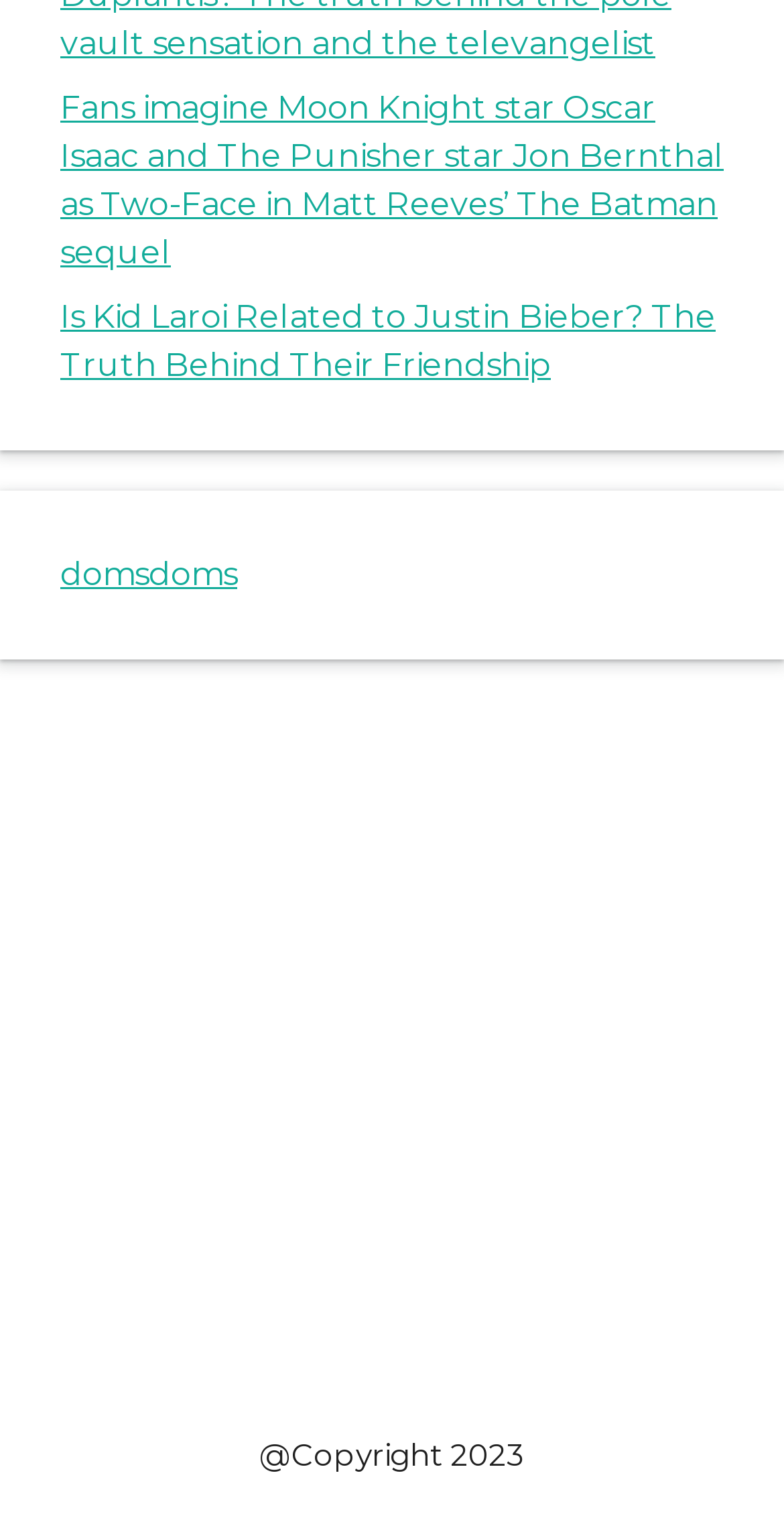How many links are on the webpage?
Using the image as a reference, answer the question with a short word or phrase.

4